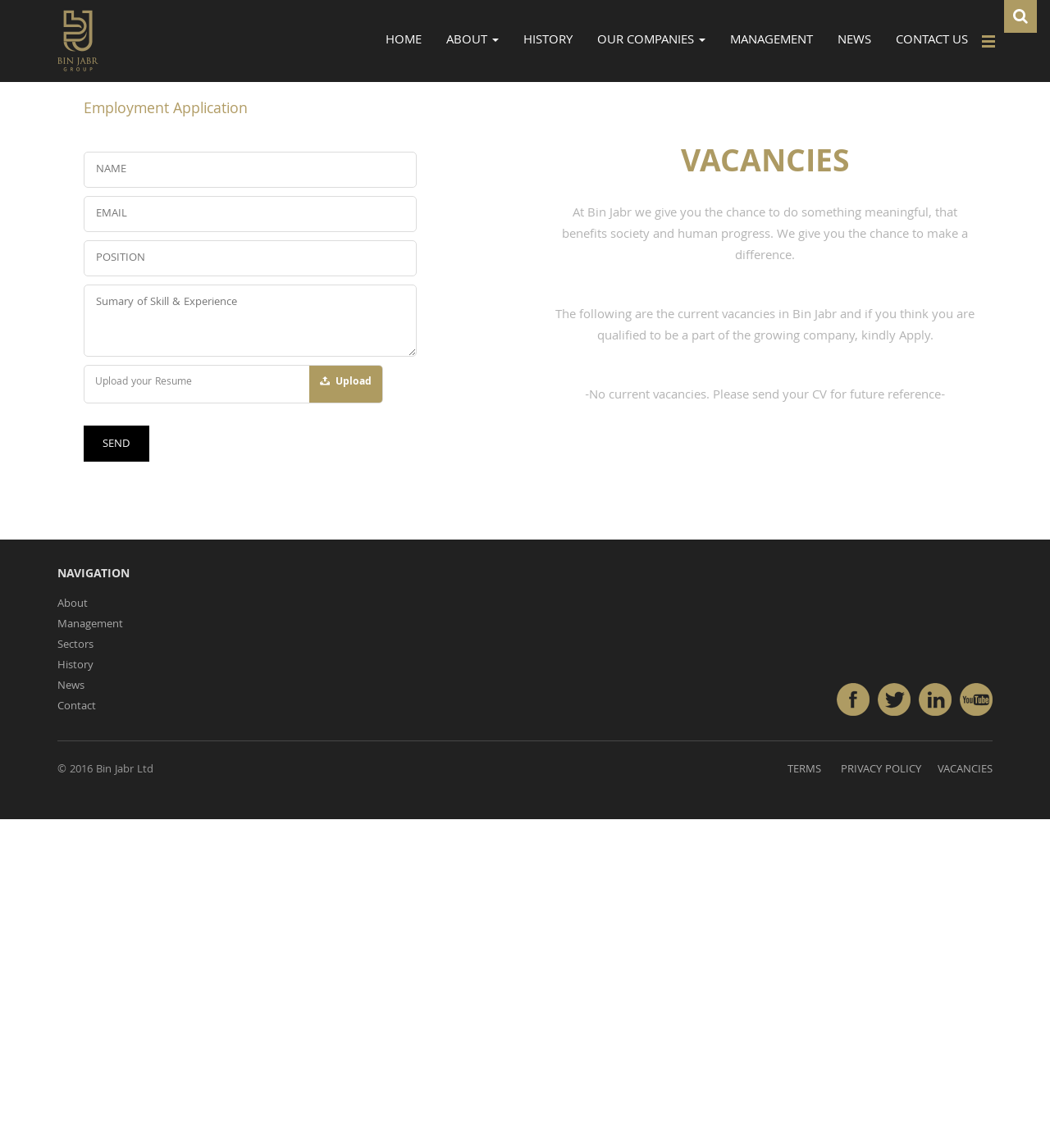Predict the bounding box coordinates of the area that should be clicked to accomplish the following instruction: "Click the HOME link". The bounding box coordinates should consist of four float numbers between 0 and 1, i.e., [left, top, right, bottom].

[0.355, 0.018, 0.413, 0.054]